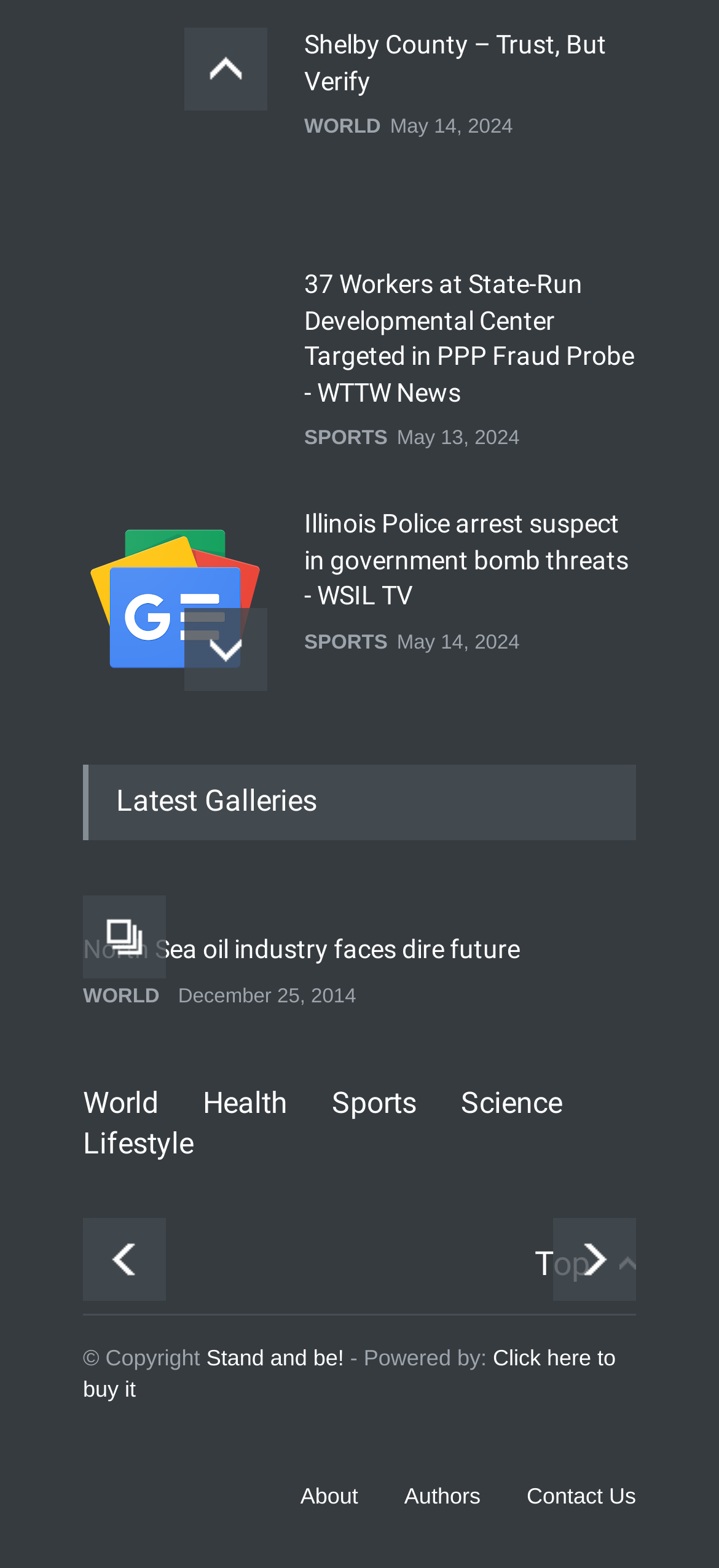Pinpoint the bounding box coordinates of the clickable element needed to complete the instruction: "Click on the 'prev' link". The coordinates should be provided as four float numbers between 0 and 1: [left, top, right, bottom].

[0.256, 0.018, 0.372, 0.071]